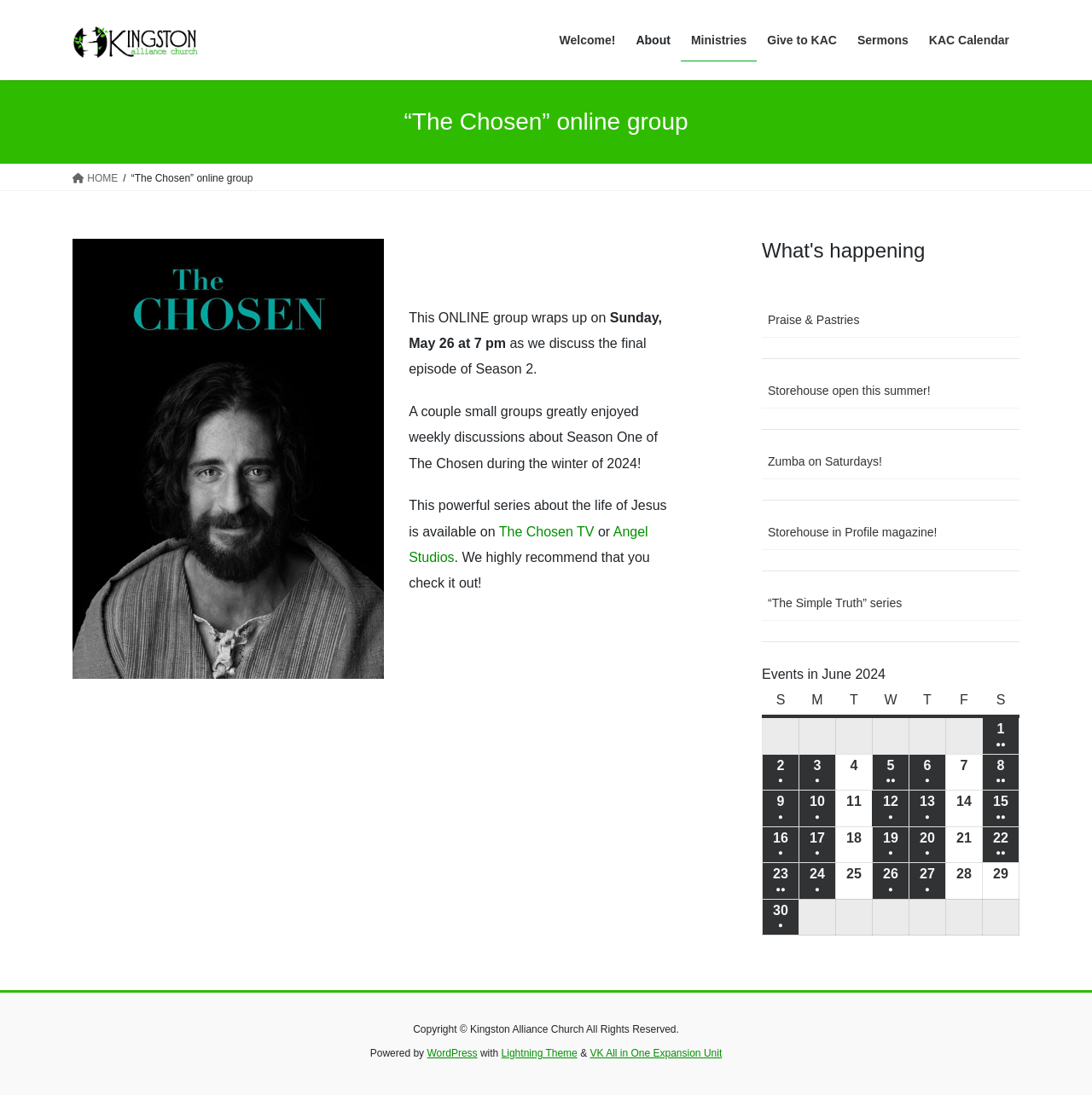Given the webpage screenshot, identify the bounding box of the UI element that matches this description: "The Chosen TV".

[0.457, 0.479, 0.544, 0.492]